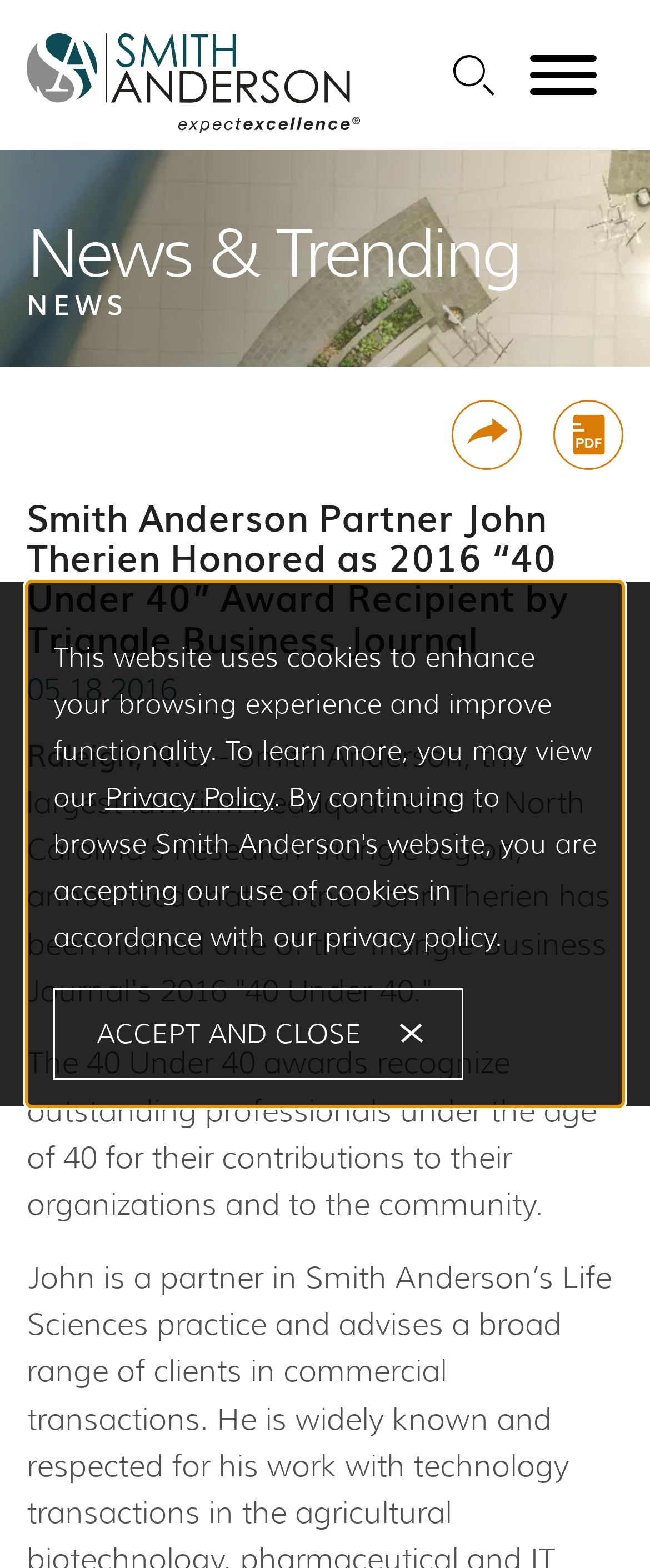Please find the bounding box coordinates of the element that you should click to achieve the following instruction: "Search for something". The coordinates should be presented as four float numbers between 0 and 1: [left, top, right, bottom].

[0.697, 0.035, 0.762, 0.062]